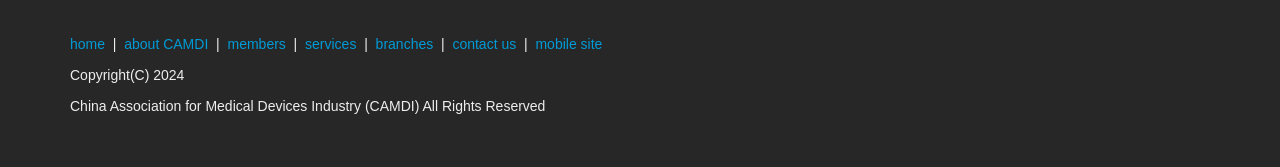Is there a mobile site available?
Using the visual information from the image, give a one-word or short-phrase answer.

Yes